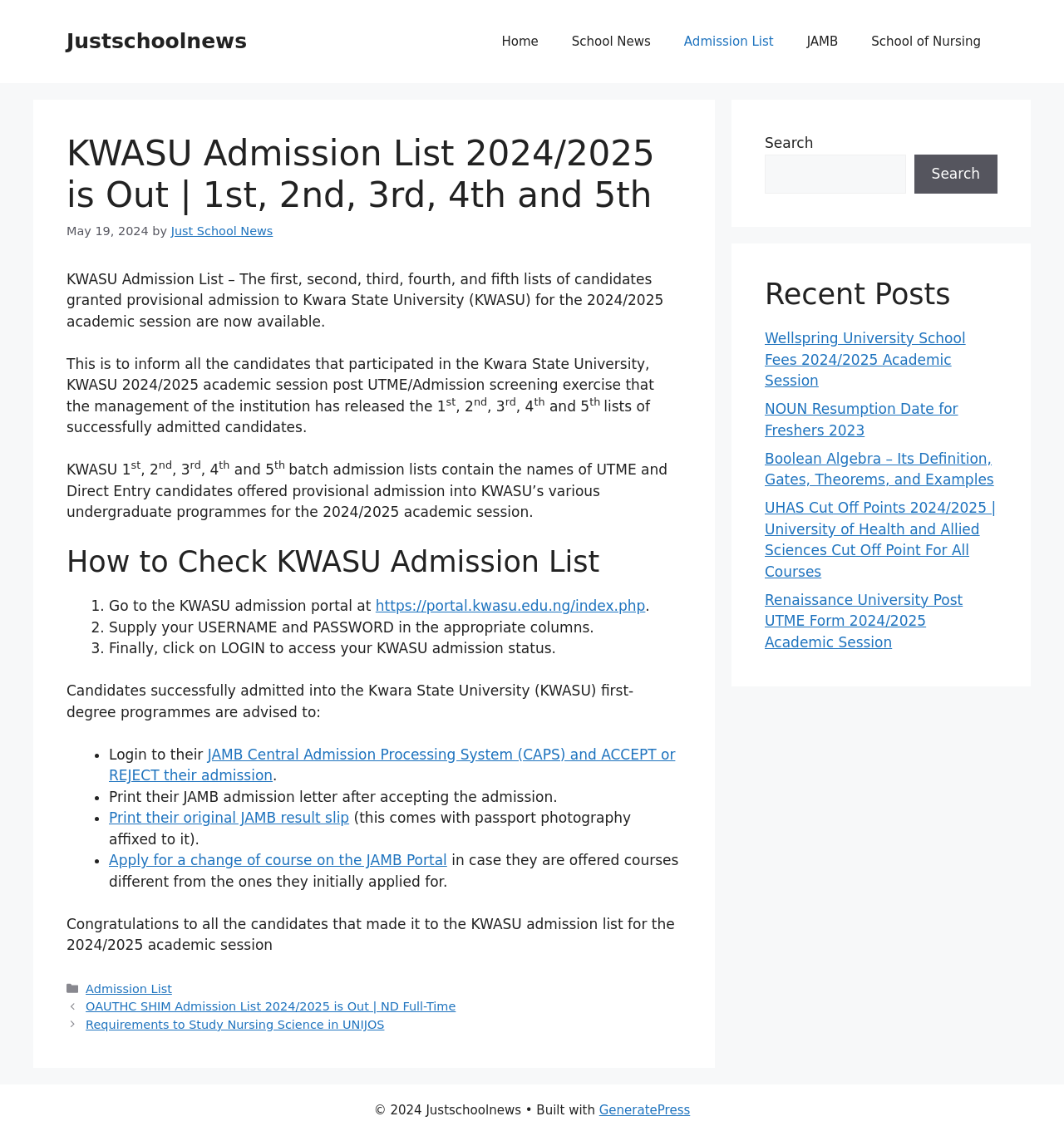Determine the bounding box coordinates for the region that must be clicked to execute the following instruction: "Click on the 'LOGIN' button".

[0.208, 0.563, 0.249, 0.578]